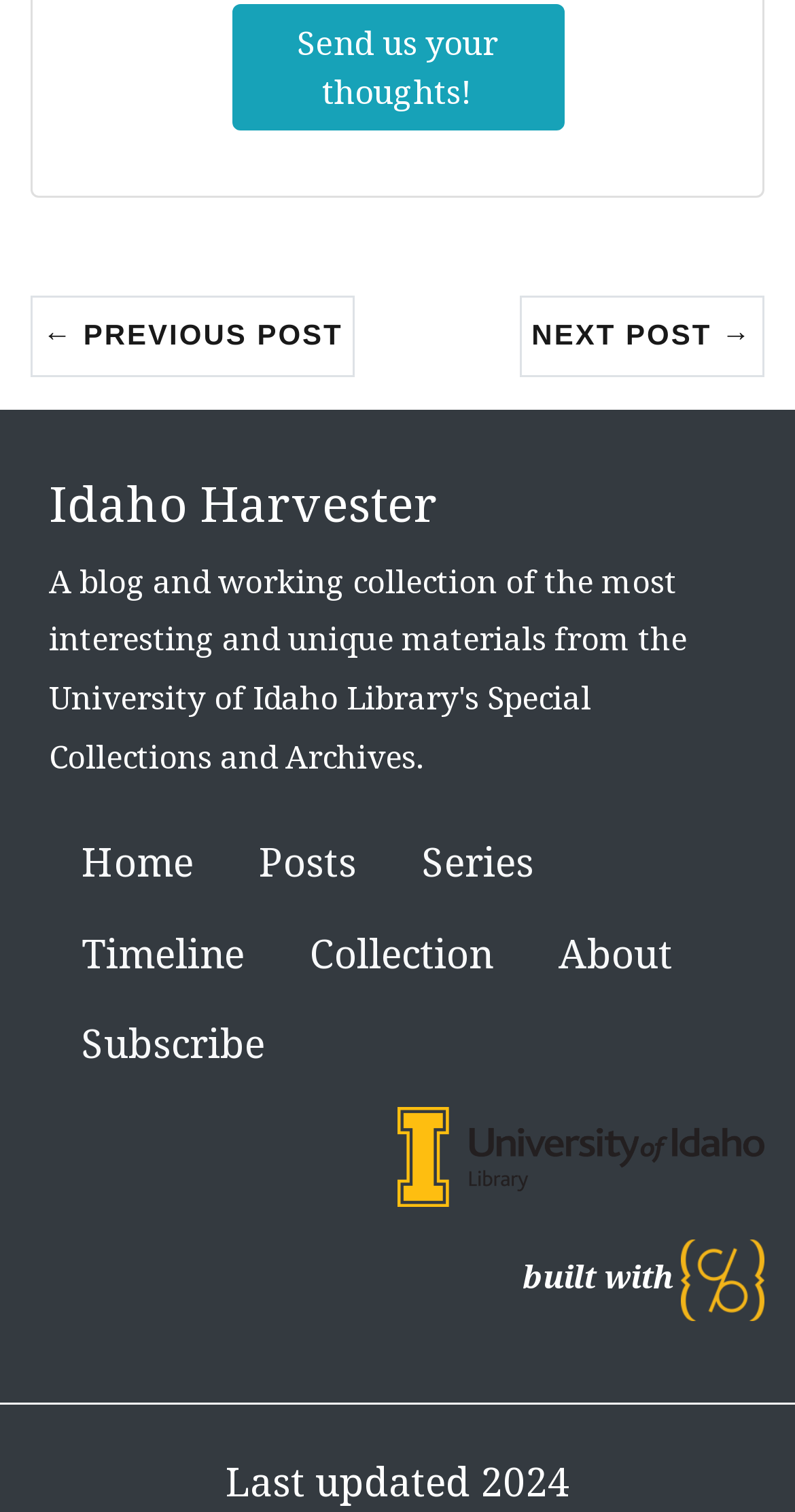Identify the bounding box for the UI element that is described as follows: "parent_node: Menu".

None